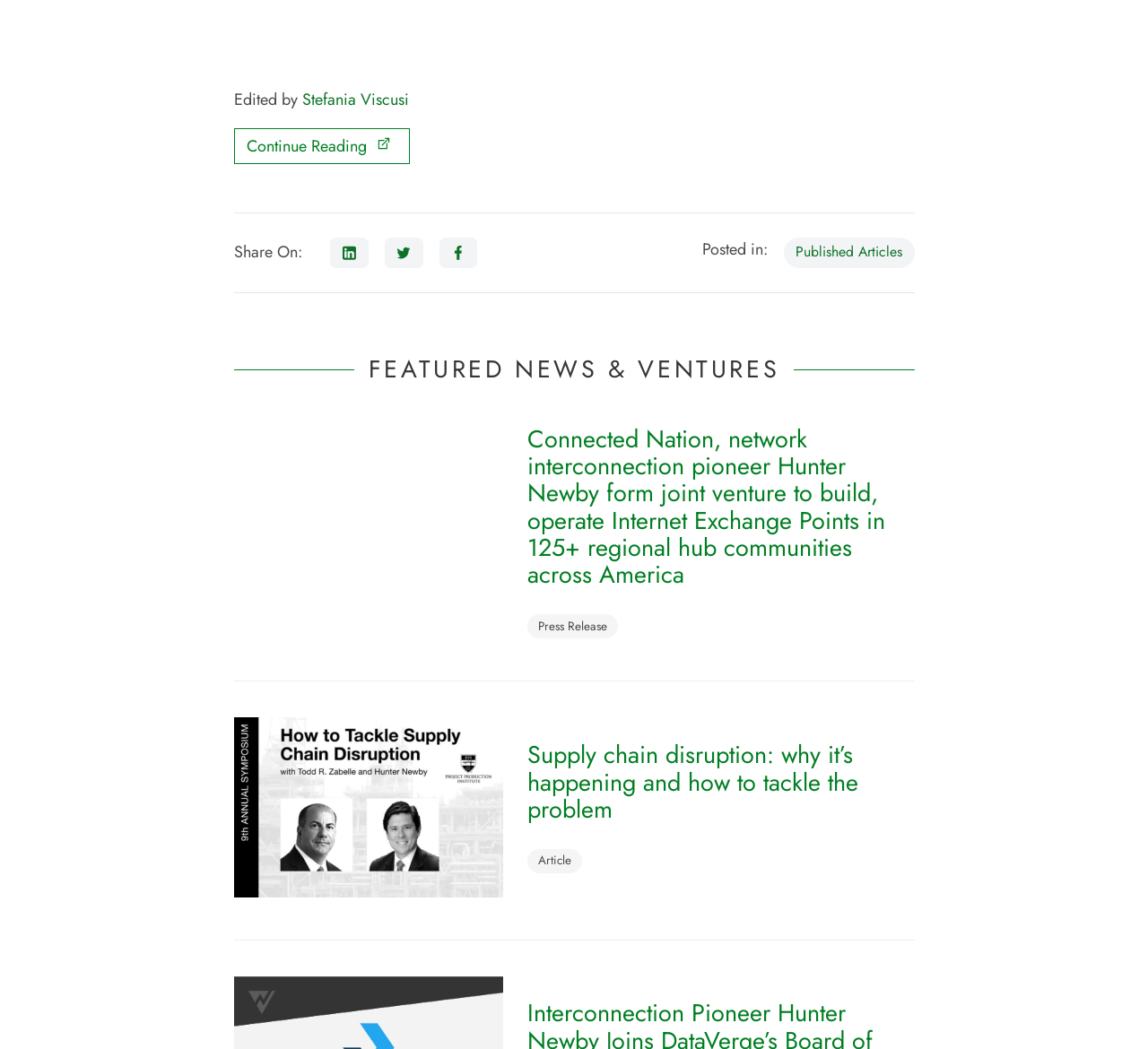How many social media platforms are available for sharing?
Please provide a detailed and thorough answer to the question.

The question can be answered by looking at the footer section where there are links to 'linkedin', 'Twitter', and 'Facebook', indicating that there are three social media platforms available for sharing.